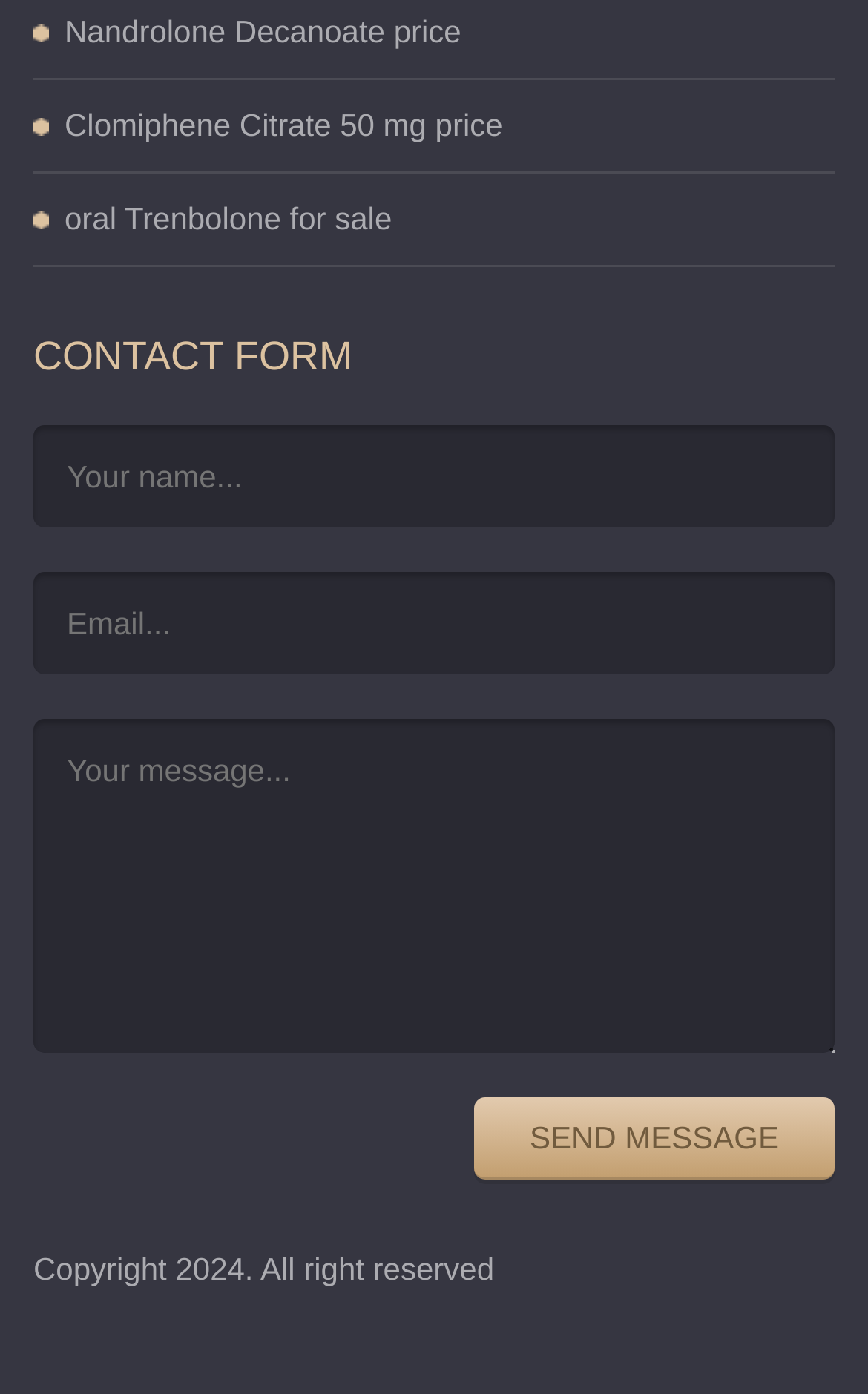With reference to the image, please provide a detailed answer to the following question: What is the copyright year of the webpage?

The webpage contains a 'Copyright' notice at the bottom, followed by the year '2024' and the phrase 'All right reserved'. This indicates that the copyright year of the webpage is 2024.